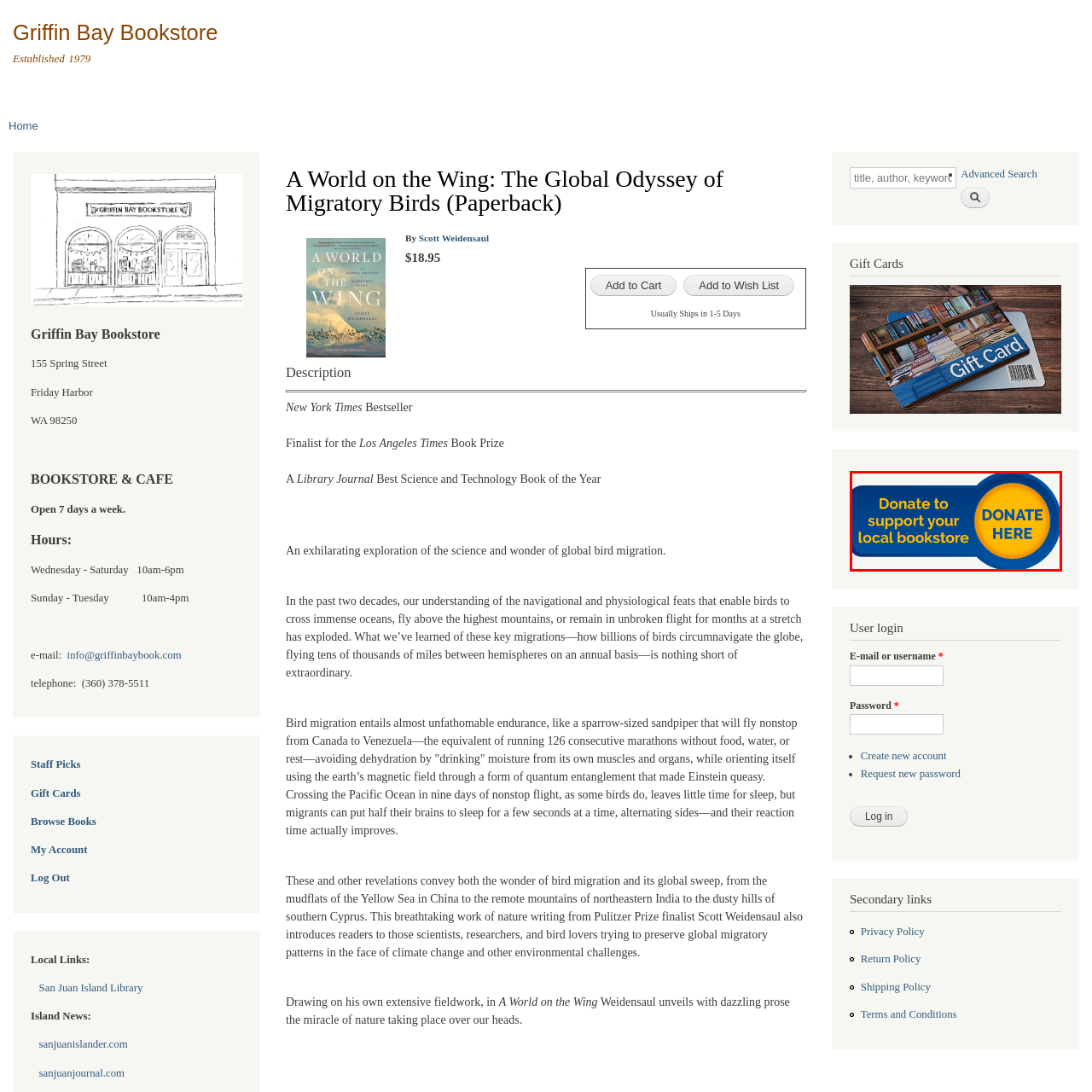Offer a detailed caption for the picture inside the red-bordered area.

The image features a vibrant, circular button designed for online engagement, urging visitors to support their local bookstore. The button is predominantly blue with a yellow circular highlight in the center. Prominently displayed inside the circle are the words "DONATE HERE" in bold, uppercase text, emphasizing the call to action. Surrounding the circle, the text reads, "Donate to support your local bookstore," drawing attention to the importance of local literary establishments. This appealing design aims to encourage contributions that will benefit the community's reading culture and sustainability of local booksellers.